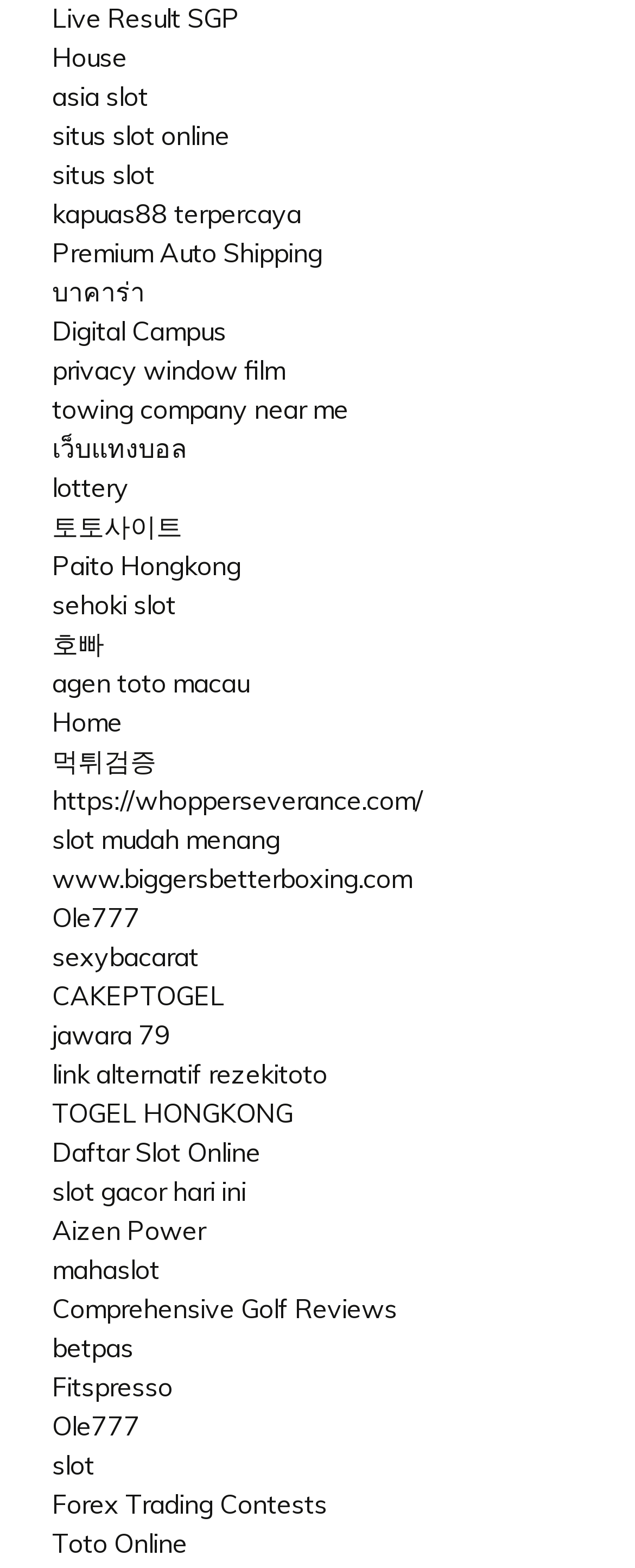Please provide the bounding box coordinates for the element that needs to be clicked to perform the instruction: "Click on Live Result SGP". The coordinates must consist of four float numbers between 0 and 1, formatted as [left, top, right, bottom].

[0.082, 0.001, 0.377, 0.021]